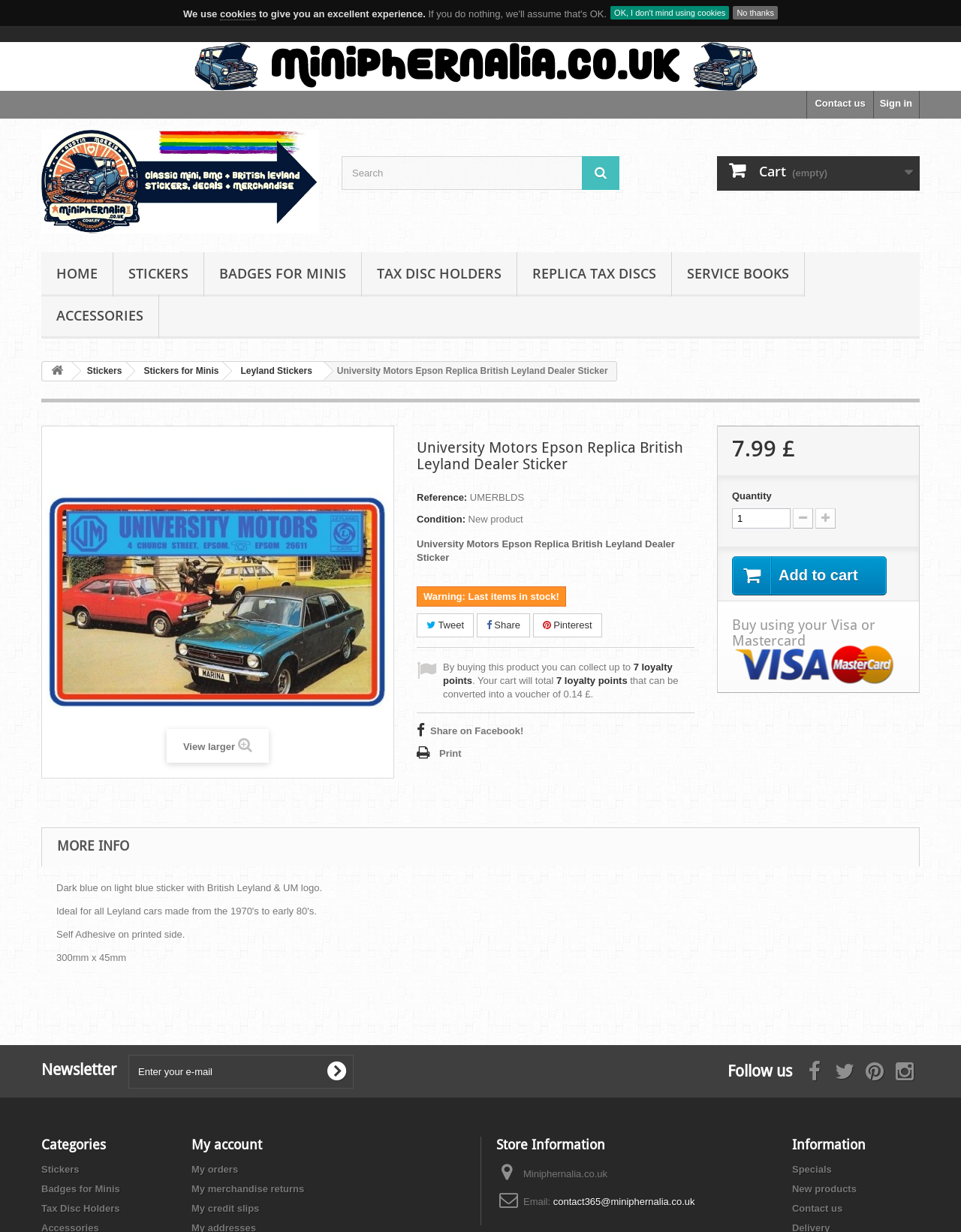Pinpoint the bounding box coordinates of the clickable area necessary to execute the following instruction: "Contact us". The coordinates should be given as four float numbers between 0 and 1, namely [left, top, right, bottom].

[0.84, 0.074, 0.908, 0.096]